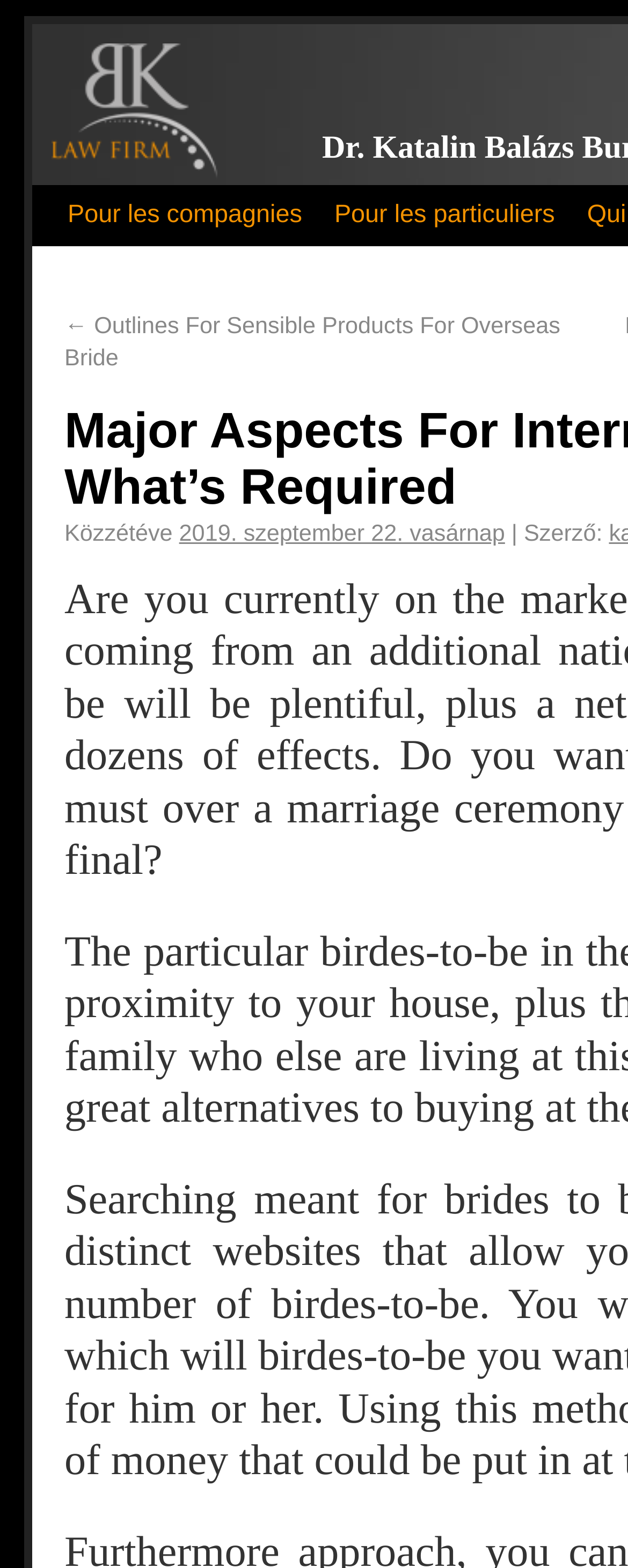What is the purpose of the '← Outlines For Sensible Products For Overseas Bride' link?
Answer briefly with a single word or phrase based on the image.

To navigate to a related article